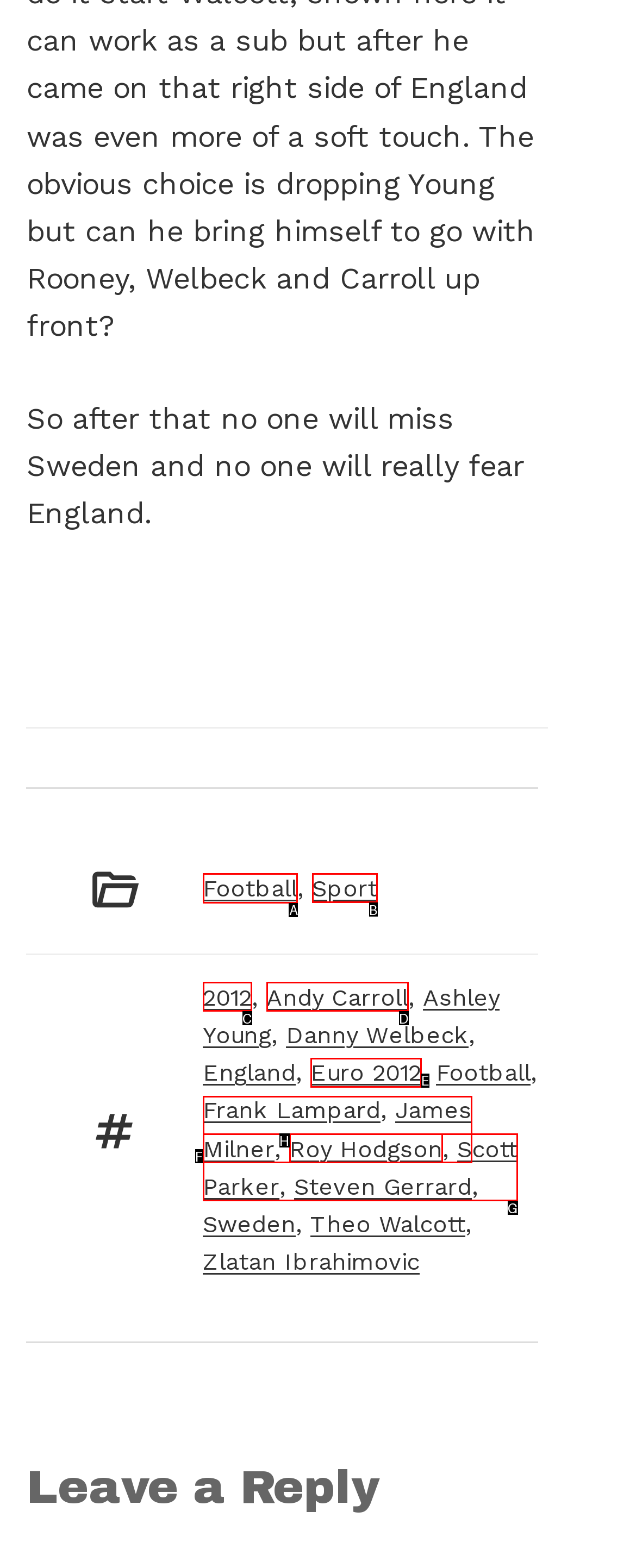What is the letter of the UI element you should click to Click on the 'Football' category? Provide the letter directly.

A